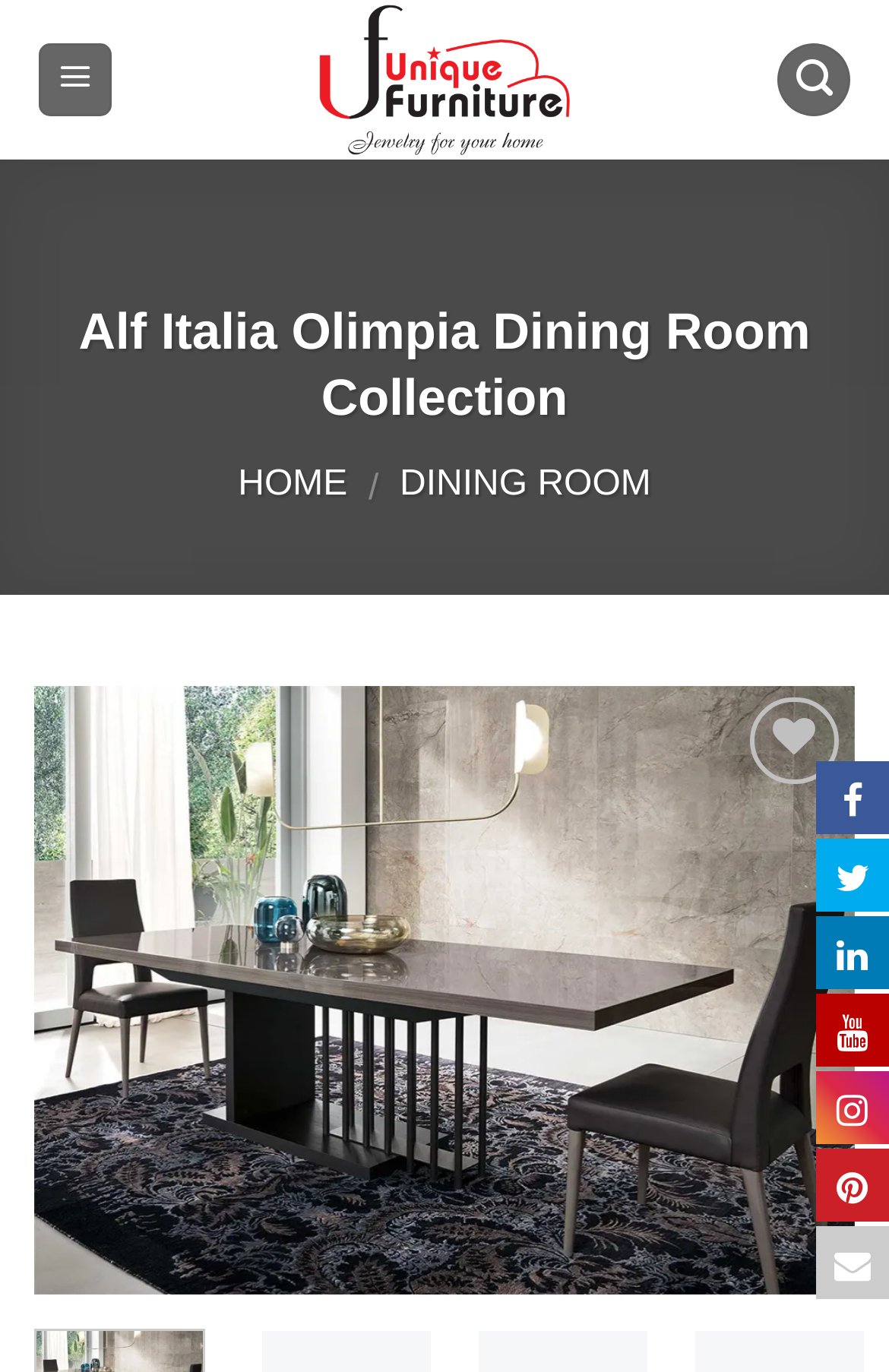Generate a comprehensive description of the contents of the webpage.

This webpage is about the Olimpia Dining Room Collection from Italy, represented by ALF. At the top, there is a link to "Unique Furniture" accompanied by an image with the same name. Below this, there is a hamburger menu icon on the left and a search icon on the right. 

The main heading "Alf Italia Olimpia Dining Room Collection" is centered at the top of the page. Underneath, there is a navigation menu with links to "HOME" and "DINING ROOM", separated by a slash. 

On the right side of the navigation menu, there is a button with an icon and a link to "Add to Wishlist". Below the navigation menu, there is a large figure showcasing the Olimpia Dining set, accompanied by a link to "Olimpia Dining" and an image with the same name. 

At the bottom right corner of the page, there are five social media icons.